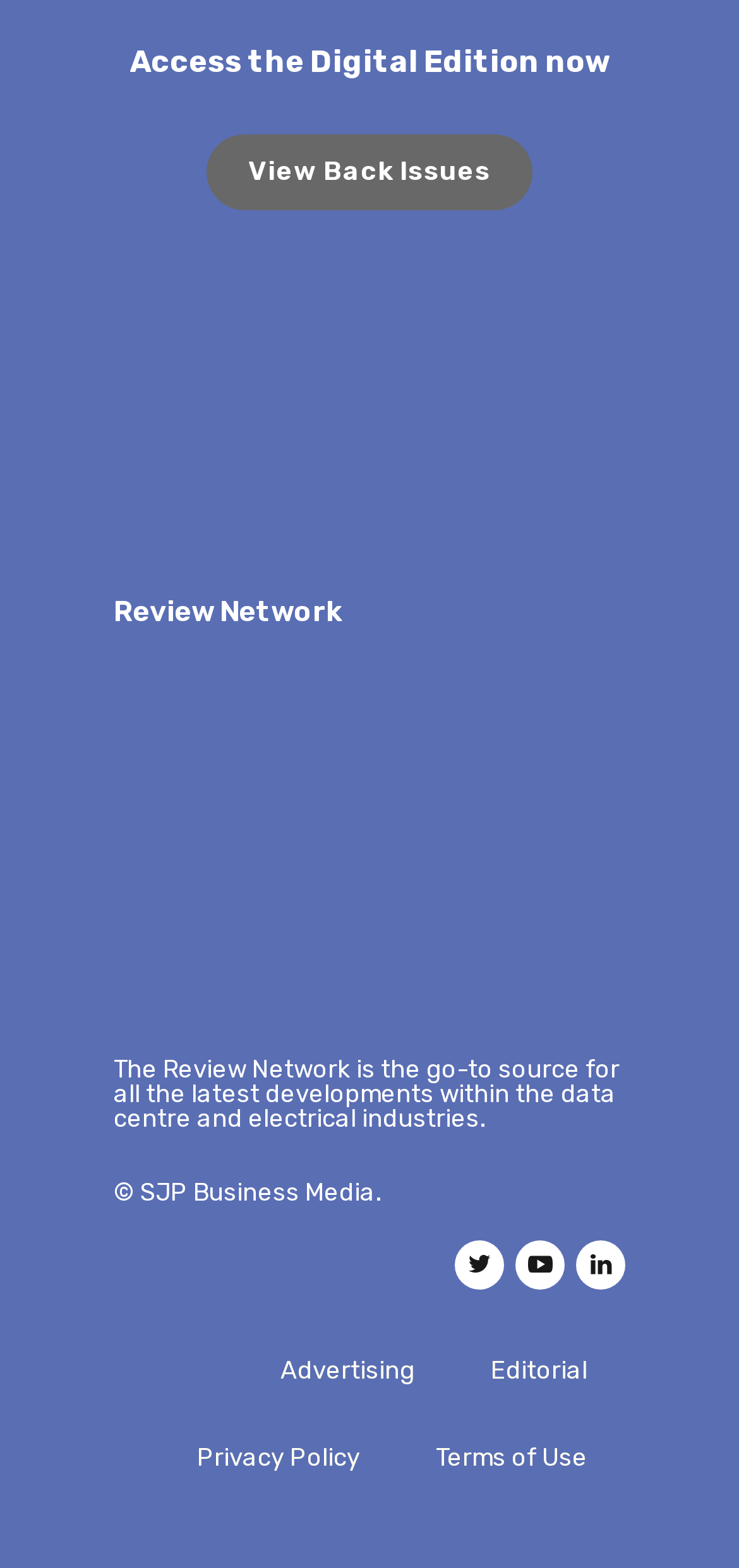What is the copyright information present on the page?
Based on the image, provide your answer in one word or phrase.

SJP Business Media